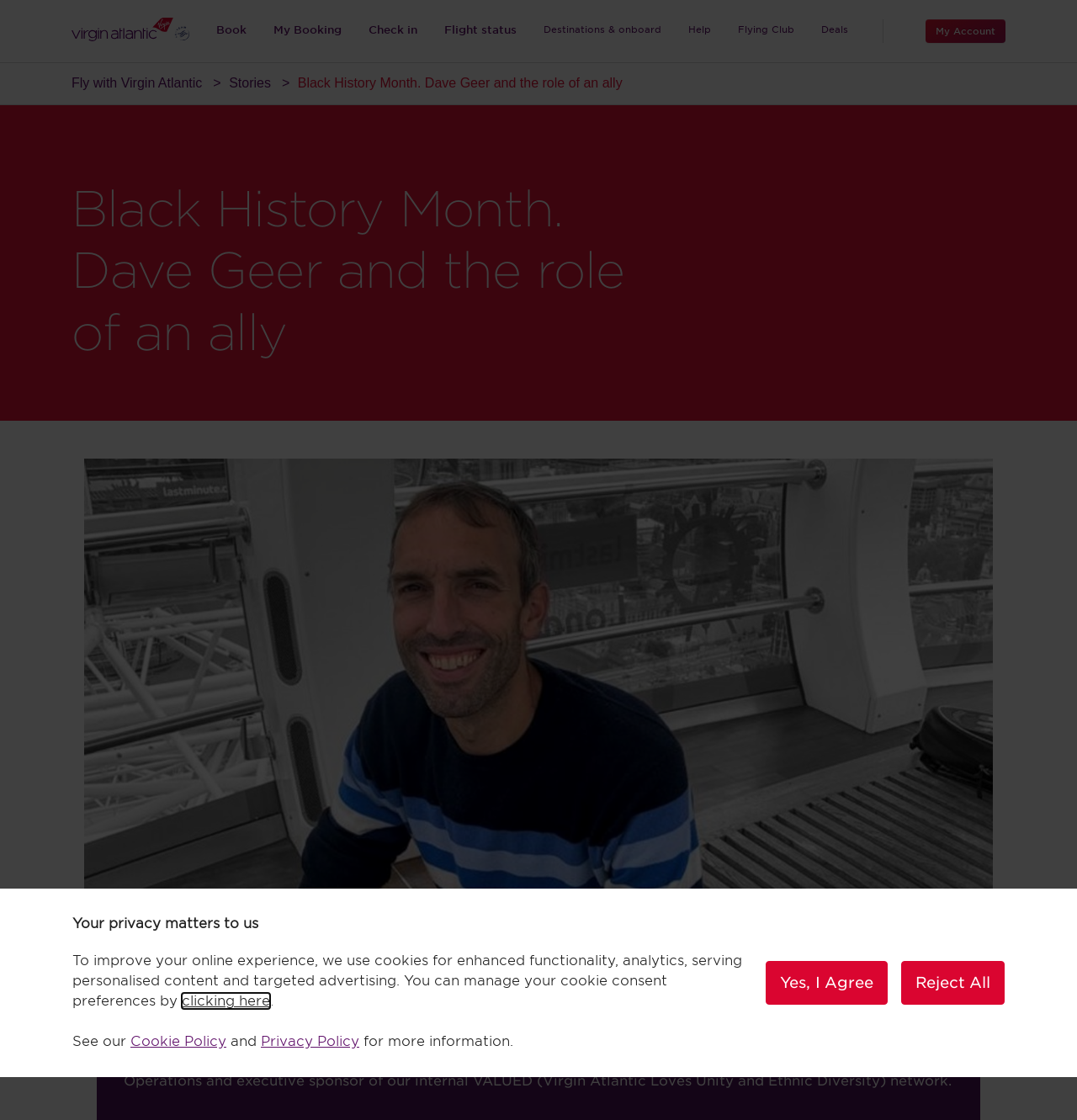Please determine the bounding box coordinates of the area that needs to be clicked to complete this task: 'Go to Book'. The coordinates must be four float numbers between 0 and 1, formatted as [left, top, right, bottom].

[0.195, 0.0, 0.235, 0.056]